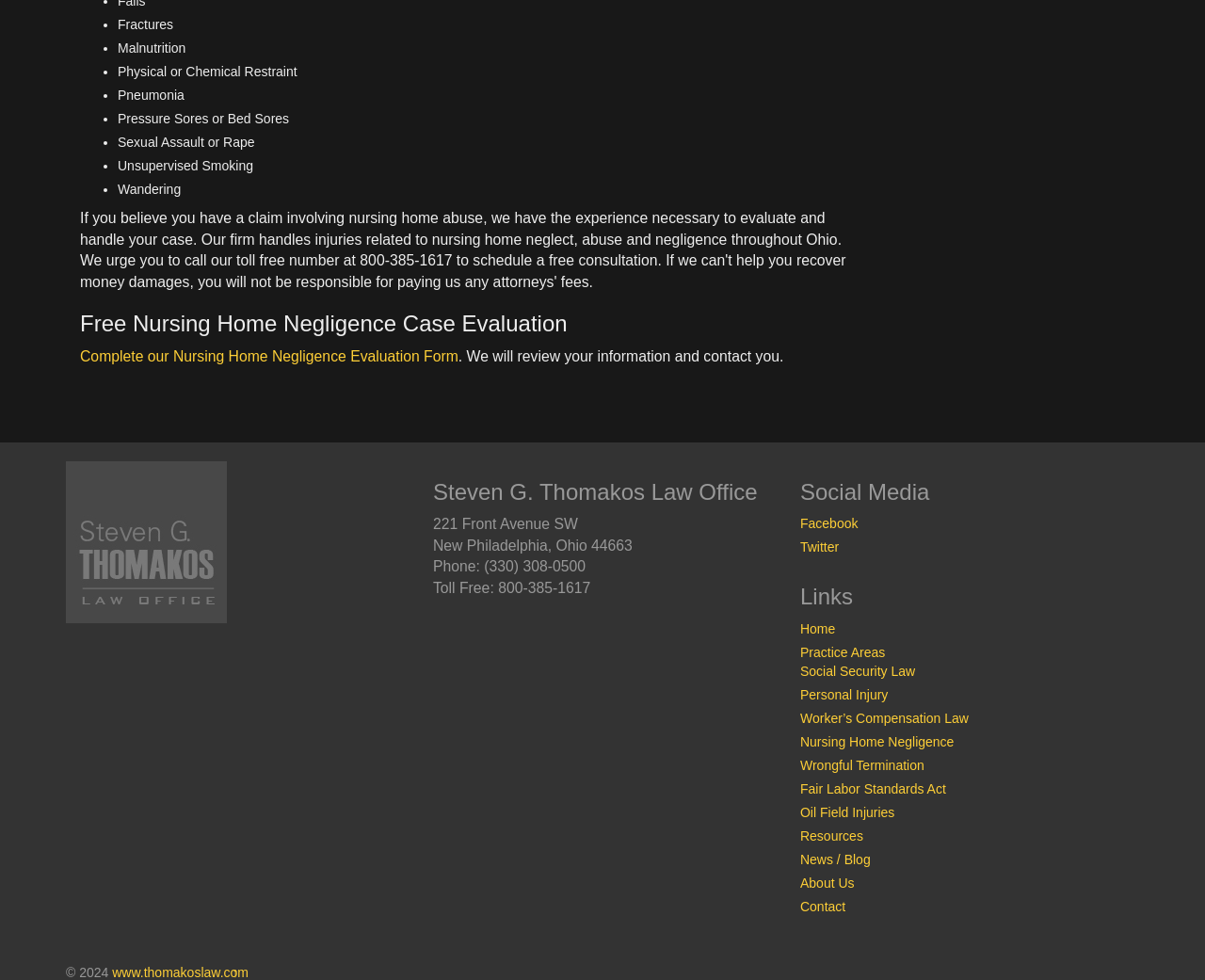Identify the bounding box coordinates of the clickable section necessary to follow the following instruction: "Visit 'Facebook'". The coordinates should be presented as four float numbers from 0 to 1, i.e., [left, top, right, bottom].

[0.664, 0.527, 0.712, 0.542]